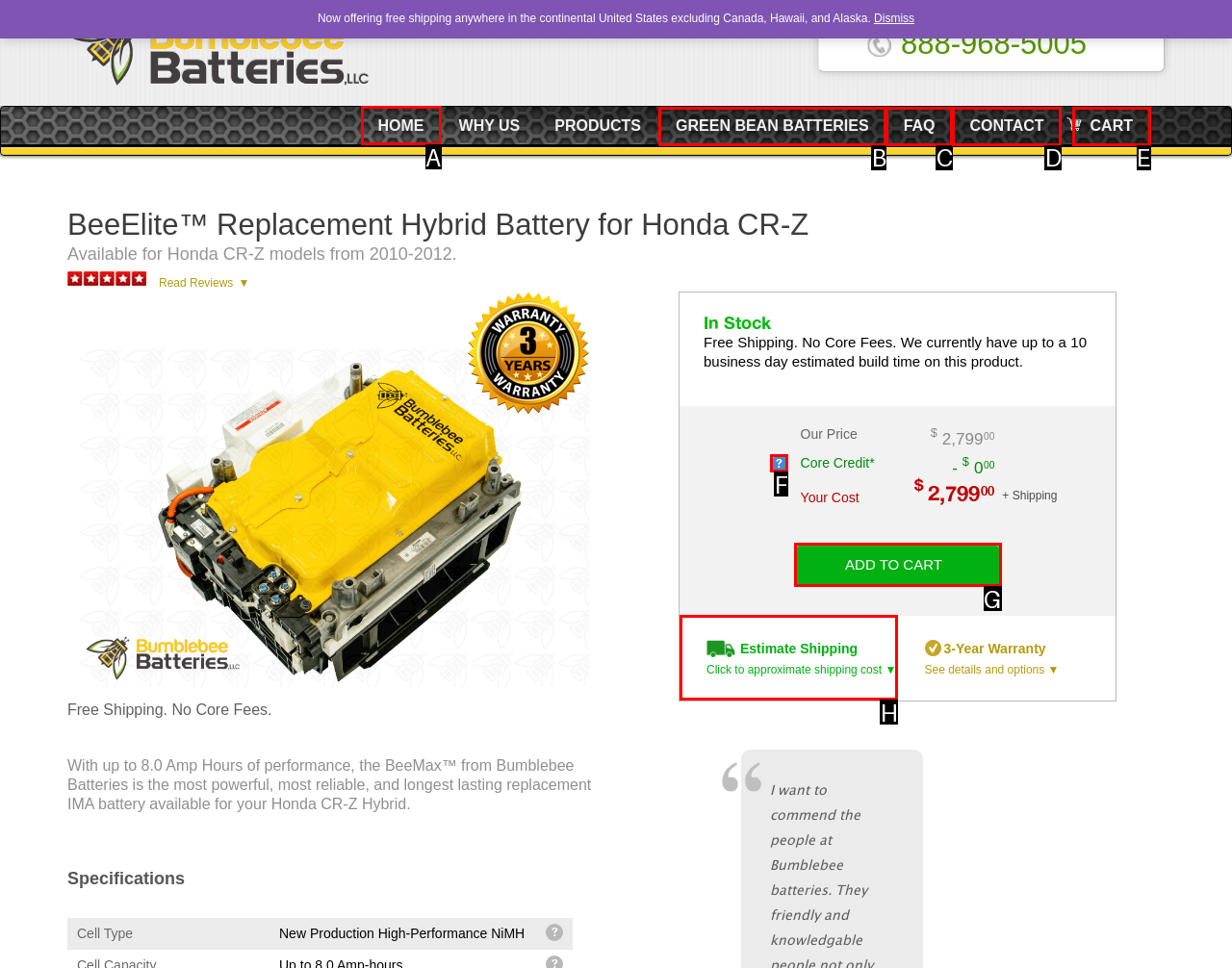Determine the letter of the UI element that you need to click to perform the task: Navigate to HOME page.
Provide your answer with the appropriate option's letter.

A